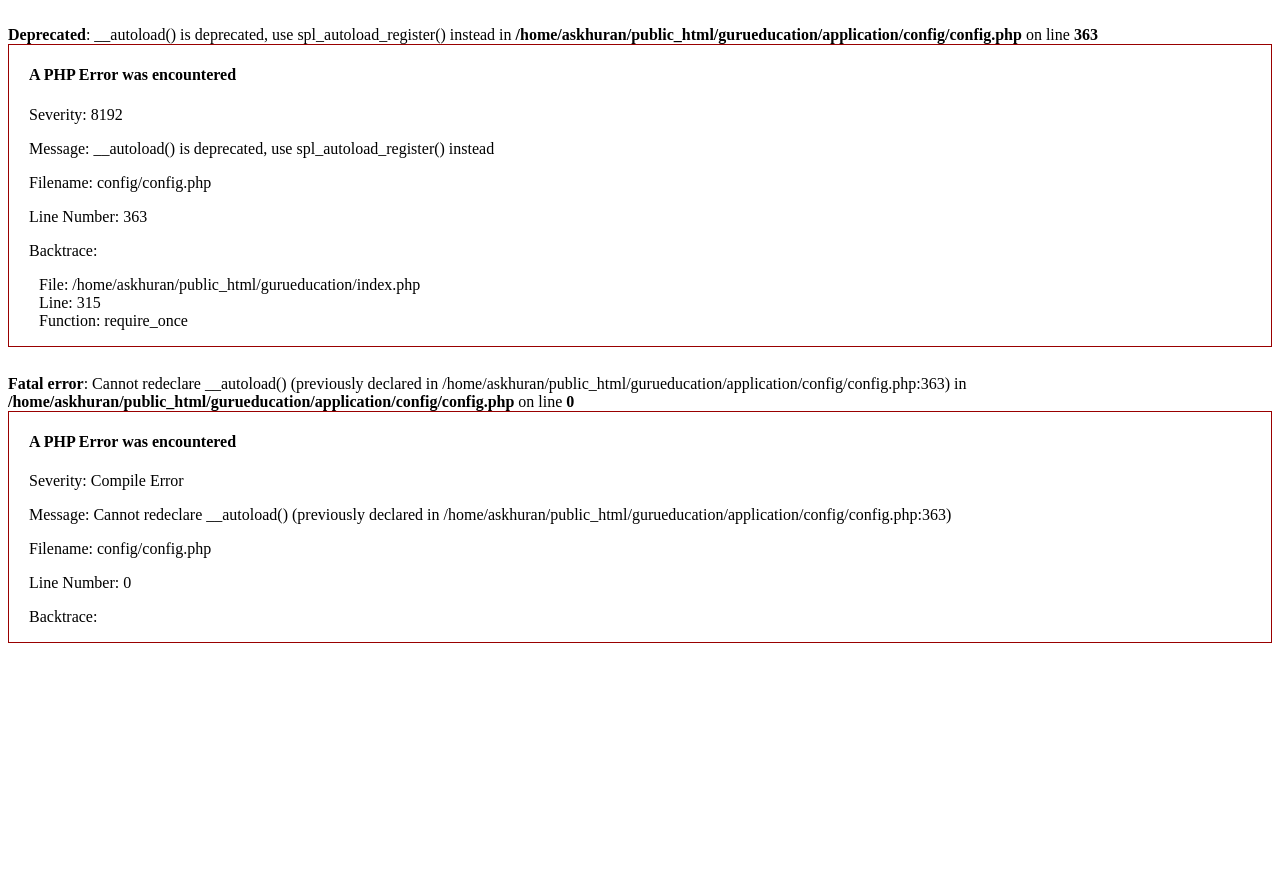What is the severity of the second error?
Using the visual information from the image, give a one-word or short-phrase answer.

Compile Error